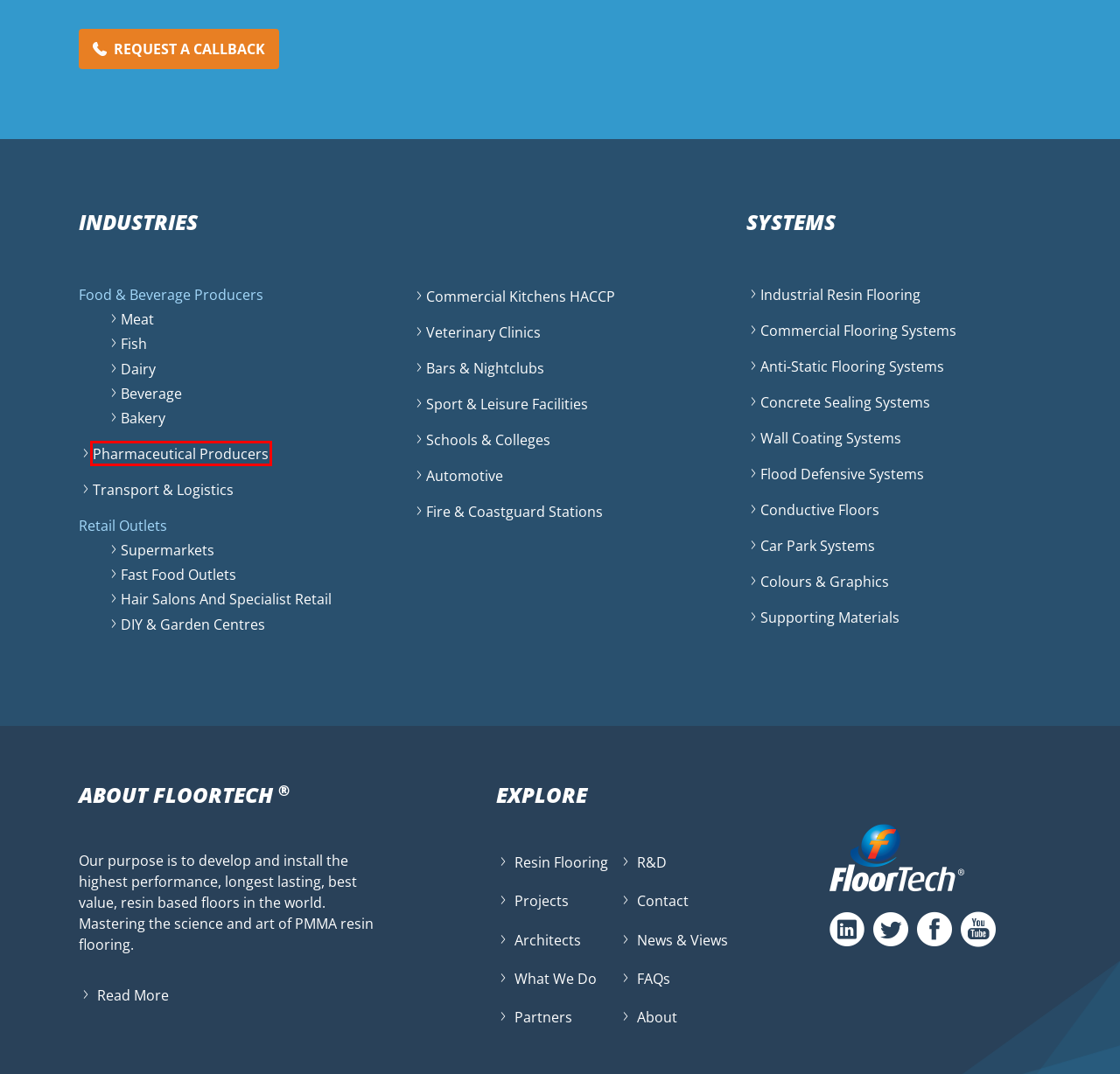Consider the screenshot of a webpage with a red bounding box and select the webpage description that best describes the new page that appears after clicking the element inside the red box. Here are the candidates:
A. Car Park Flooring Systems | FloorTech®
B. Fast Food Anti Slip Flooring | Floortech®
C. Commercial Kitchen Resin Flooring | FloorTech®
D. MMA Floors for Fish Production Facilities | FloorTech®
E. Hair Salon Flooring | FloorTech®
F. Meat Production Flooring | Hygienic Resin Flooring | FloorTech®
G. PMMA Flooring for Pharmaceutical Industry | FloorTech®
H. Resin Flooring Finishes for Food & Beverage Industry | FloorTech®

G